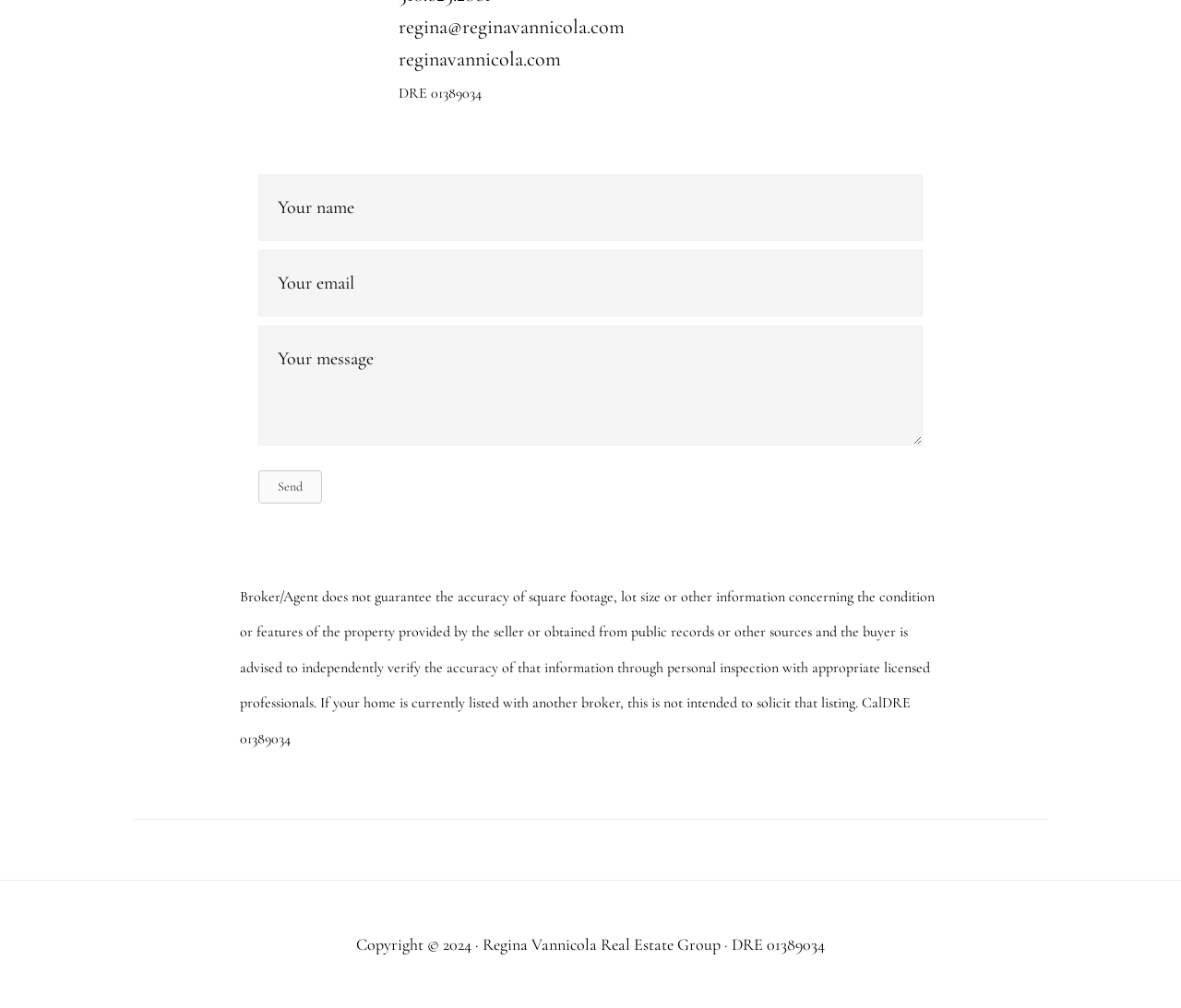Can you give a comprehensive explanation to the question given the content of the image?
What is the email address of the real estate agent?

The email address of the real estate agent can be found at the top of the webpage, where it is displayed as a static text element.